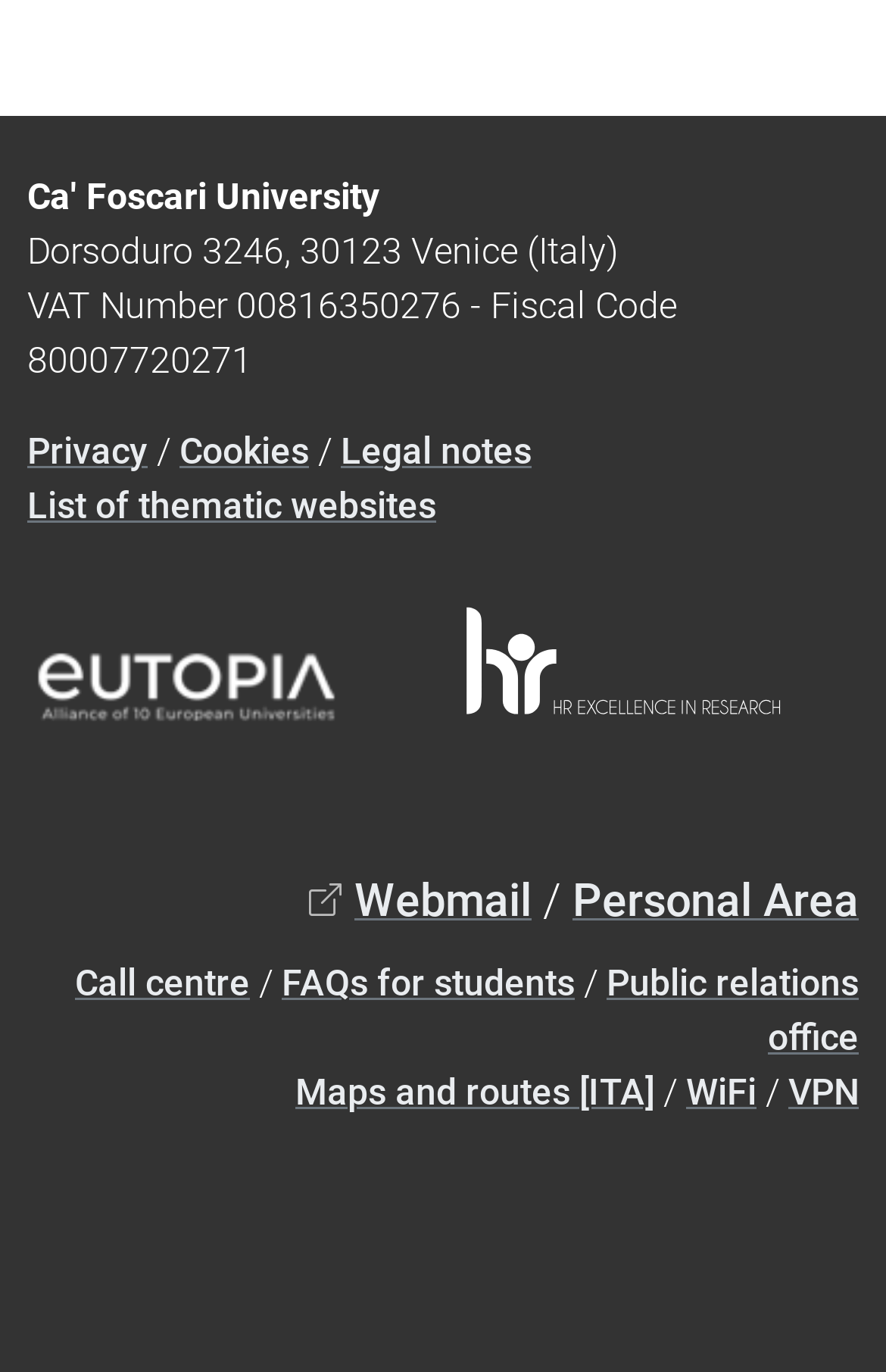Please locate the bounding box coordinates of the region I need to click to follow this instruction: "Contact call centre".

[0.085, 0.701, 0.282, 0.732]